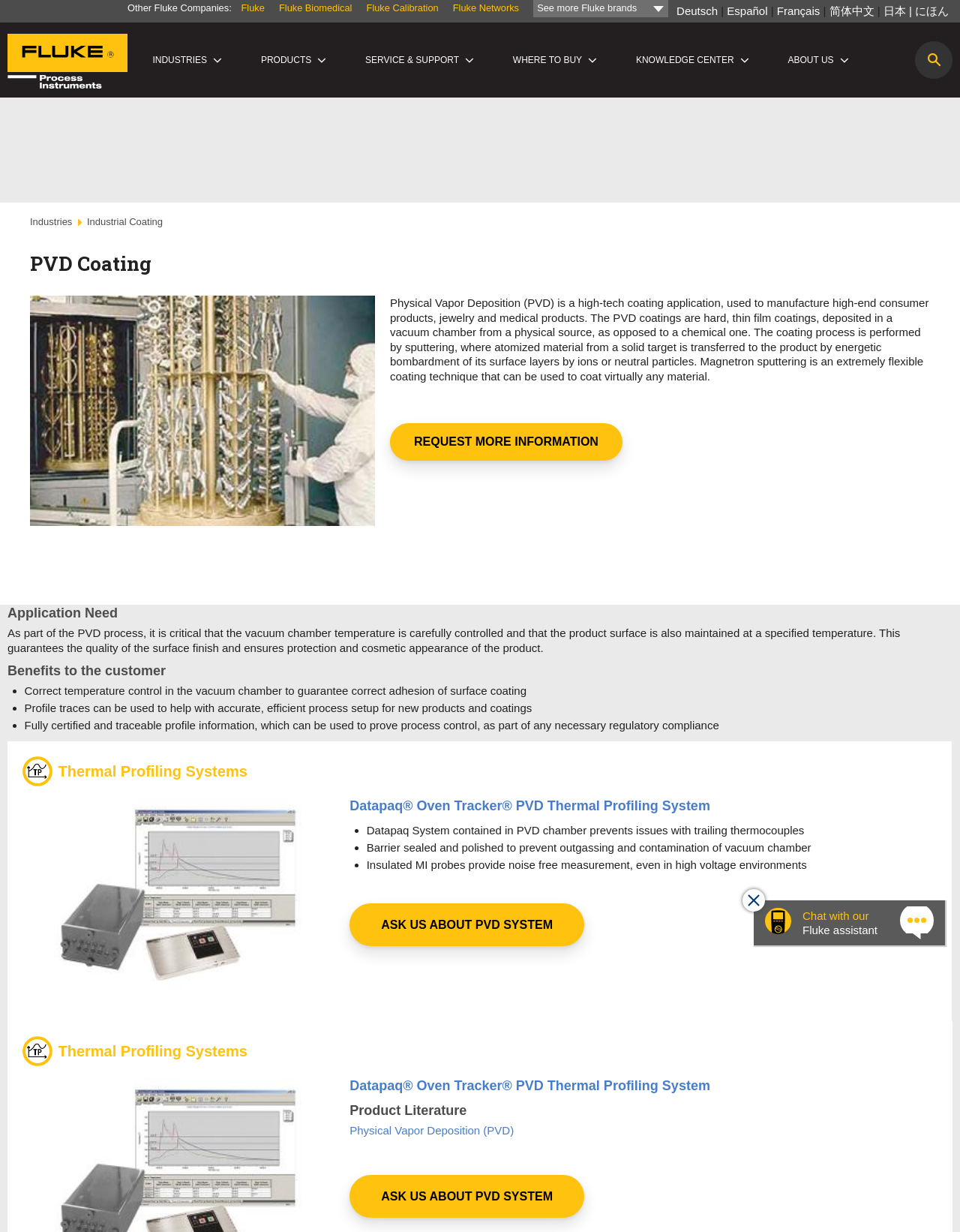Please determine the bounding box coordinates of the element to click on in order to accomplish the following task: "Click the 'Datapaq Oven Tracker PVD Thermal Profiling System' link". Ensure the coordinates are four float numbers ranging from 0 to 1, i.e., [left, top, right, bottom].

[0.364, 0.648, 0.968, 0.668]